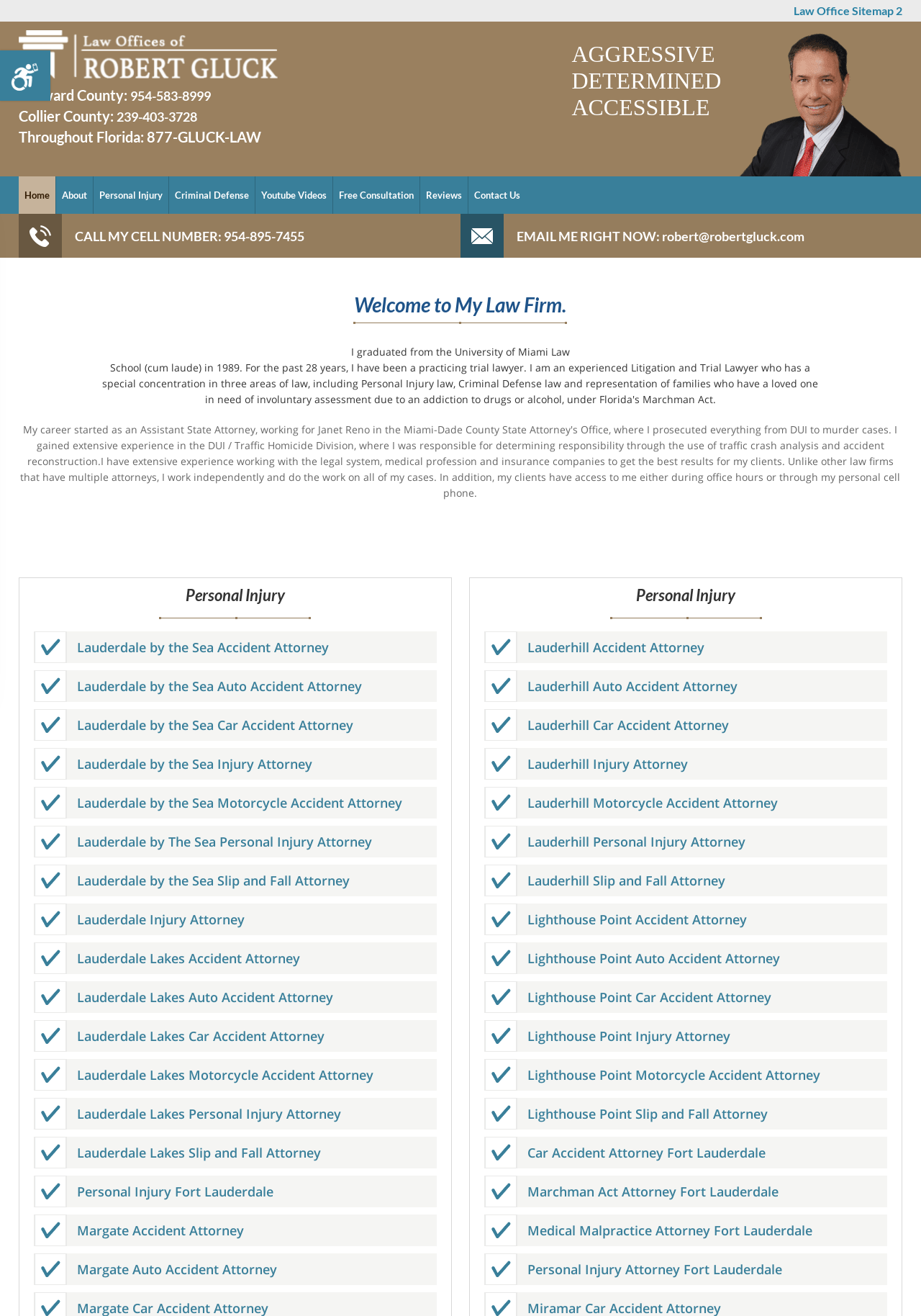Using the information in the image, give a comprehensive answer to the question: 
What is the location of the law office?

I found the answer by looking at the static text elements with the text 'Broward County:' and 'Collier County:', which suggests that the law office is located in these two counties.